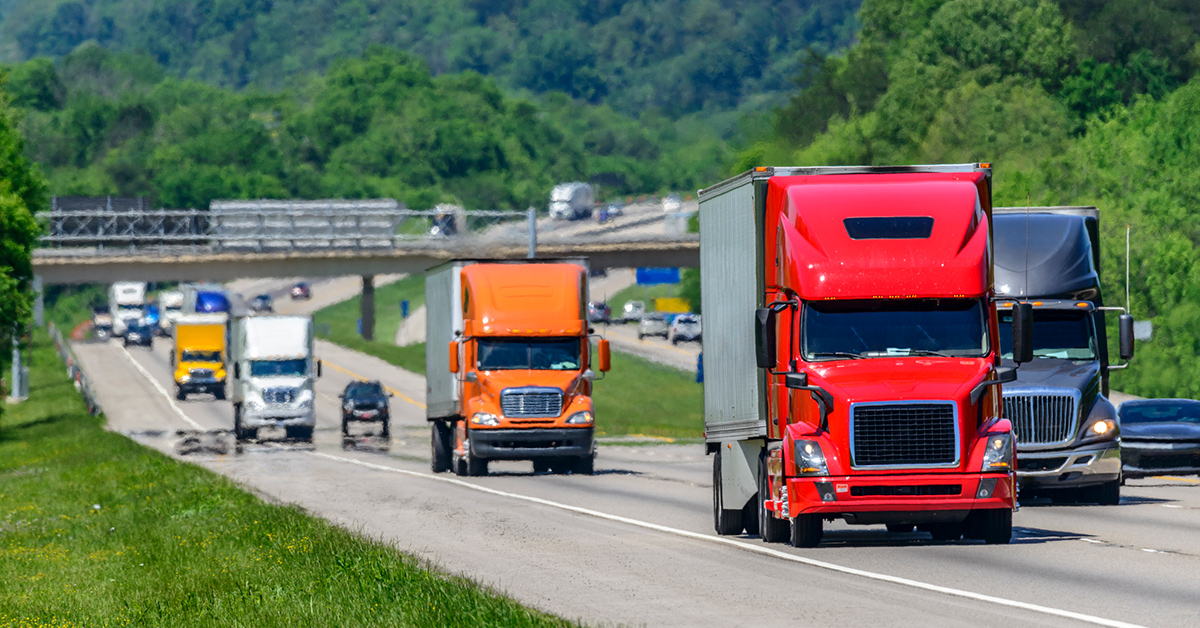Convey a rich and detailed description of the image.

The image depicts a vibrant scene on a highway bustling with activity, showcasing several trucks in motion. Prominently featured in the foreground is a striking red truck, along with an orange truck just behind it, both navigating the multi-lane road. In the background, more trucks can be seen traveling in the opposite direction, along with passenger vehicles, all set against a lush green landscape and a bridge that arches over the highway. This setting captures the essence of logistics and transportation, typical of truck stop locations where drivers might seek services after long journeys. The image evokes the hustle and bustle of a busy evening, where truck drivers are a vital presence on the road, symbolizing the backbone of the supply chain and the transportation industry.